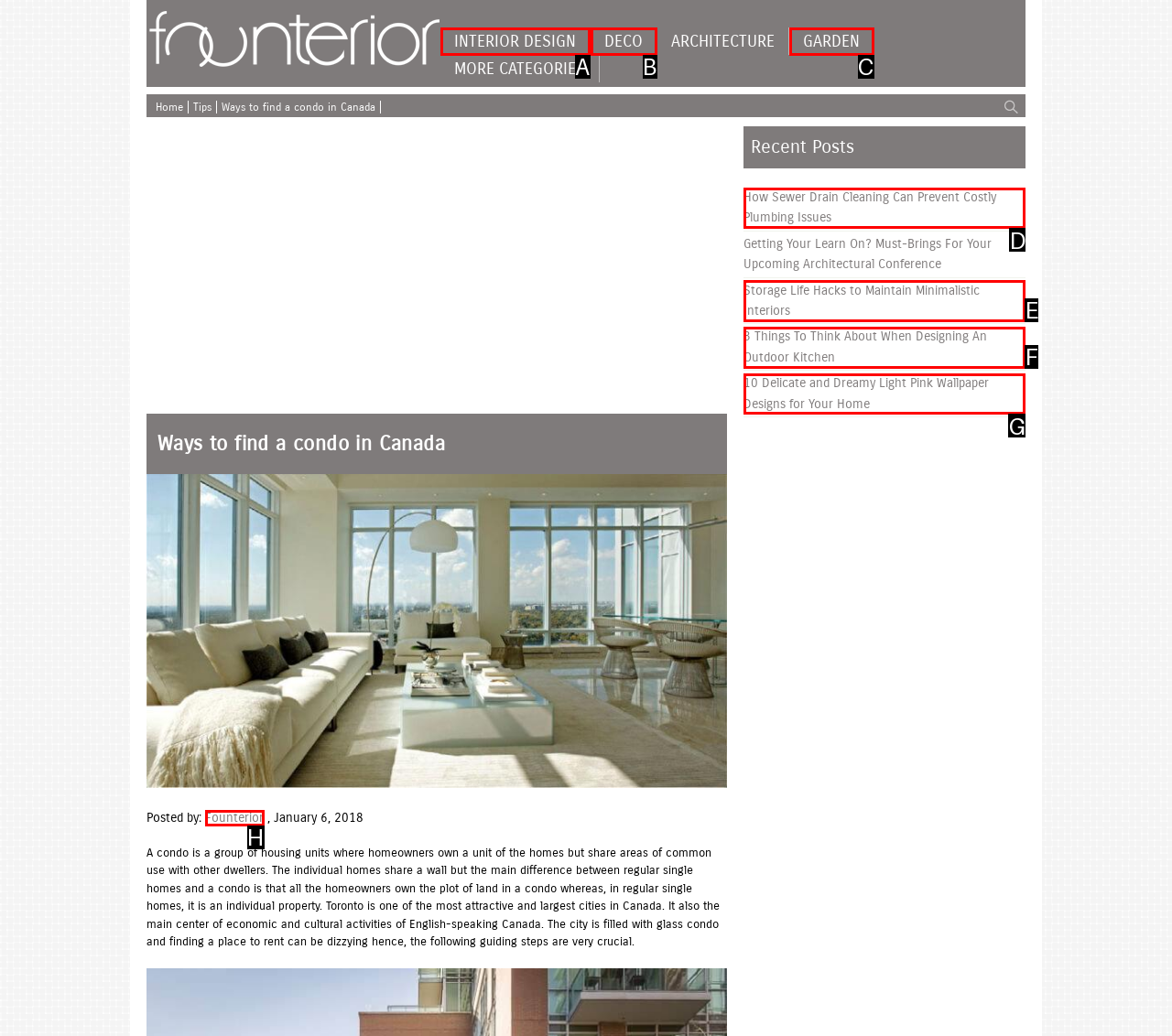Determine the option that best fits the description: Interior Design
Reply with the letter of the correct option directly.

A